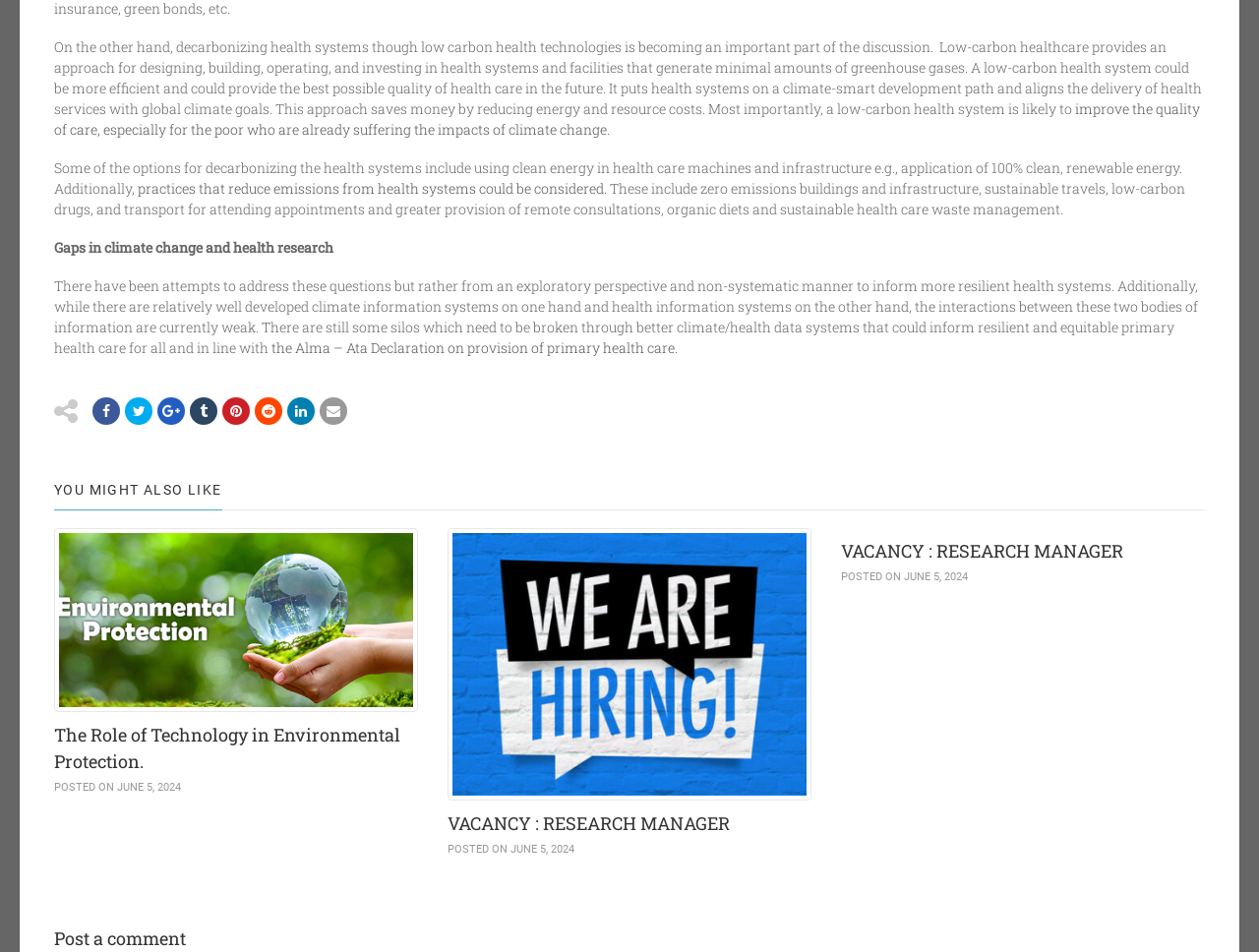Identify the bounding box coordinates for the UI element described as: "title="Submit to Reddit"".

[0.202, 0.417, 0.224, 0.446]